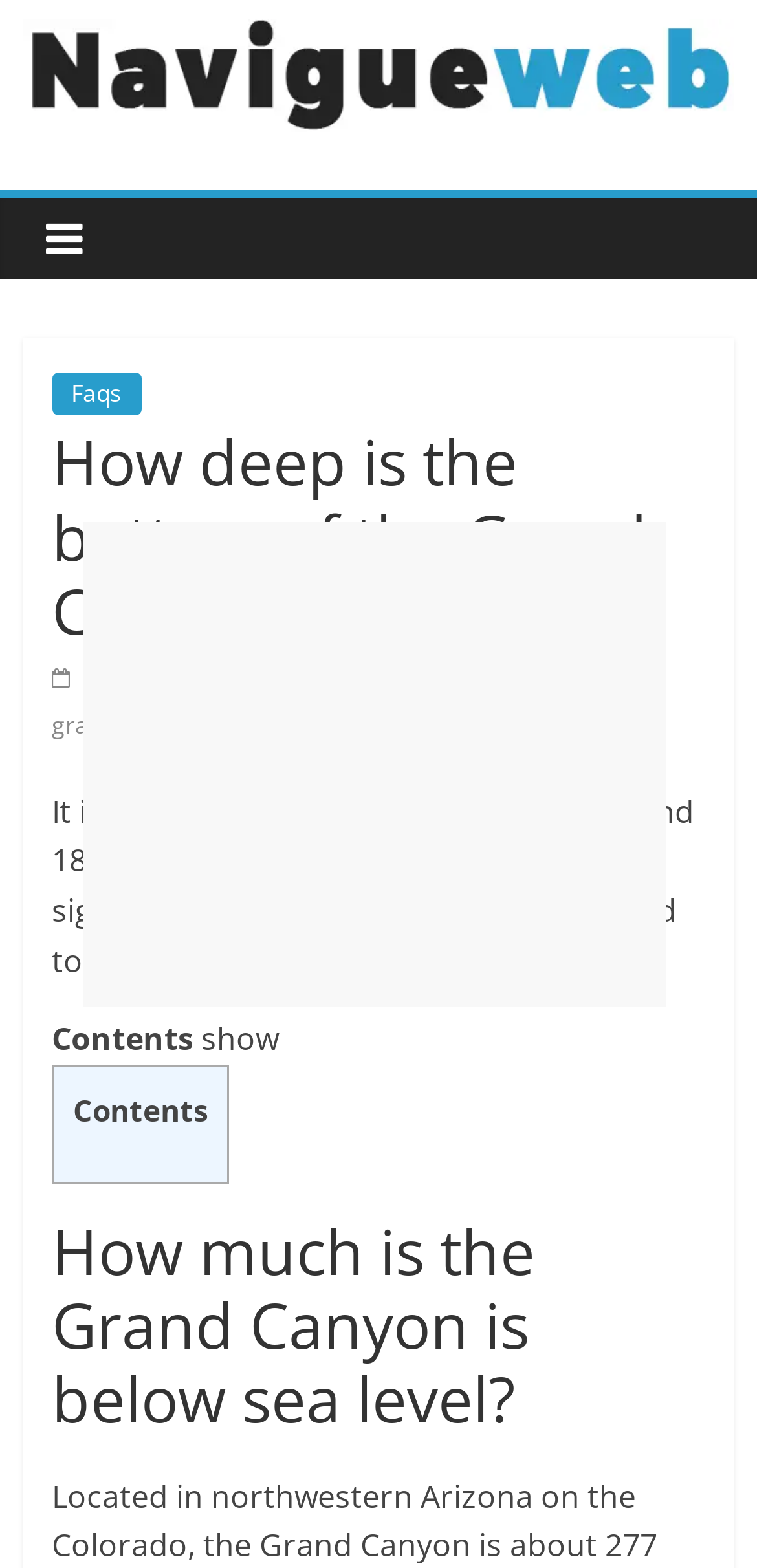Construct a comprehensive caption that outlines the webpage's structure and content.

The webpage is about the Grand Canyon, with a focus on its depth and significance. At the top, there is a navigation bar with links to "NavigueWeb" and "Faqs". Below the navigation bar, there is a header section with a heading that reads "How deep is the bottom of the Grand Canyon?" and a link to the current date, "November 7, 2022". 

To the right of the header section, there are several links, including "Enima", "bottom", "canyon", and "grand", which are likely related to the topic of the Grand Canyon. Below these links, there is a paragraph of text that reads "It is 6,000 feet deep at its deepest point and 18 miles at its widest. However, the significance of Grand Canyon is not limited to its geology." 

Further down the page, there is a section with a heading that reads "Contents" and a link to "show". Below this section, there is a table with an unknown purpose. Finally, at the bottom of the page, there is another heading that reads "How much is the Grand Canyon is below sea level?"